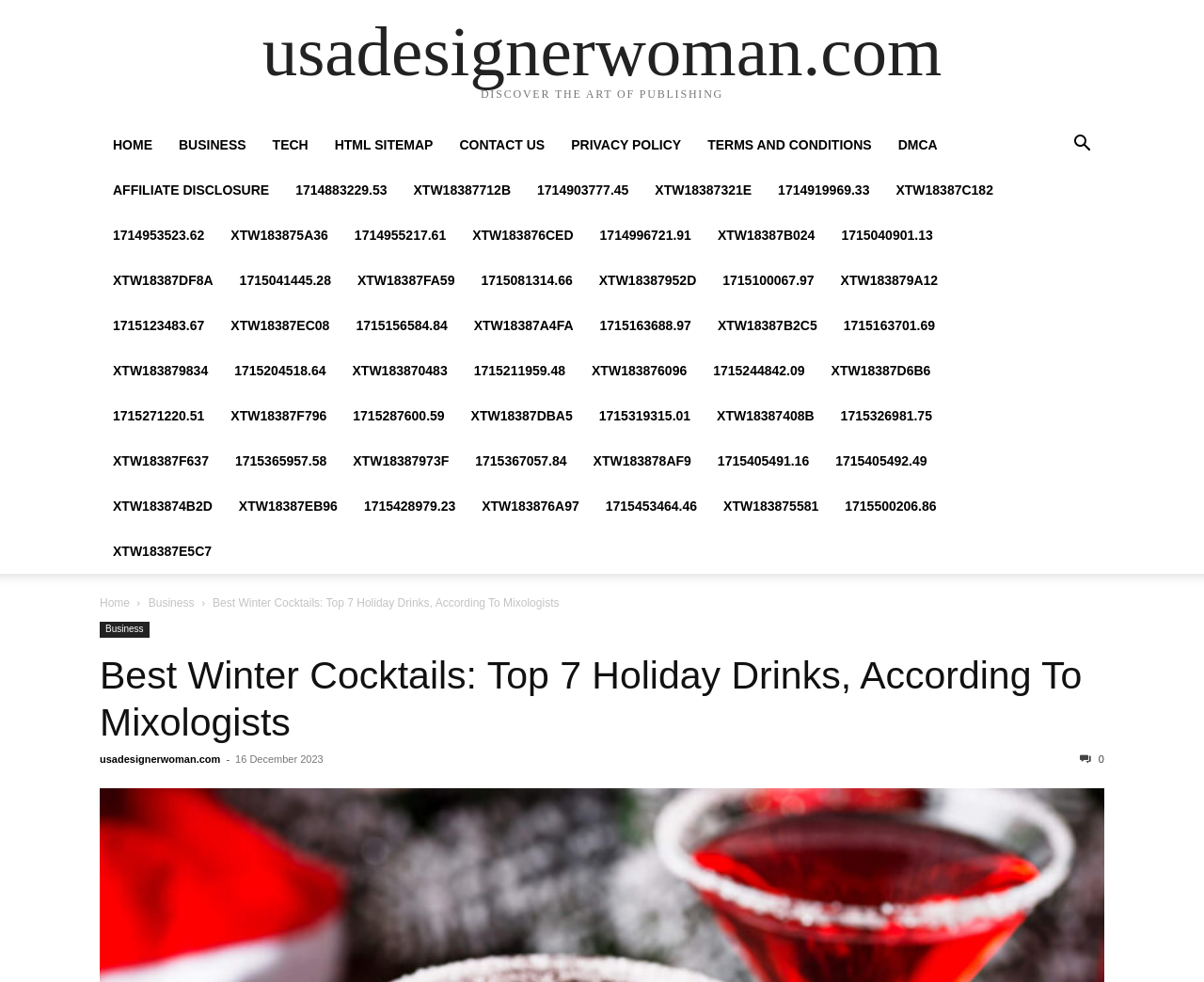Please determine the bounding box coordinates for the element with the description: "Privacy Policy".

[0.463, 0.14, 0.577, 0.155]